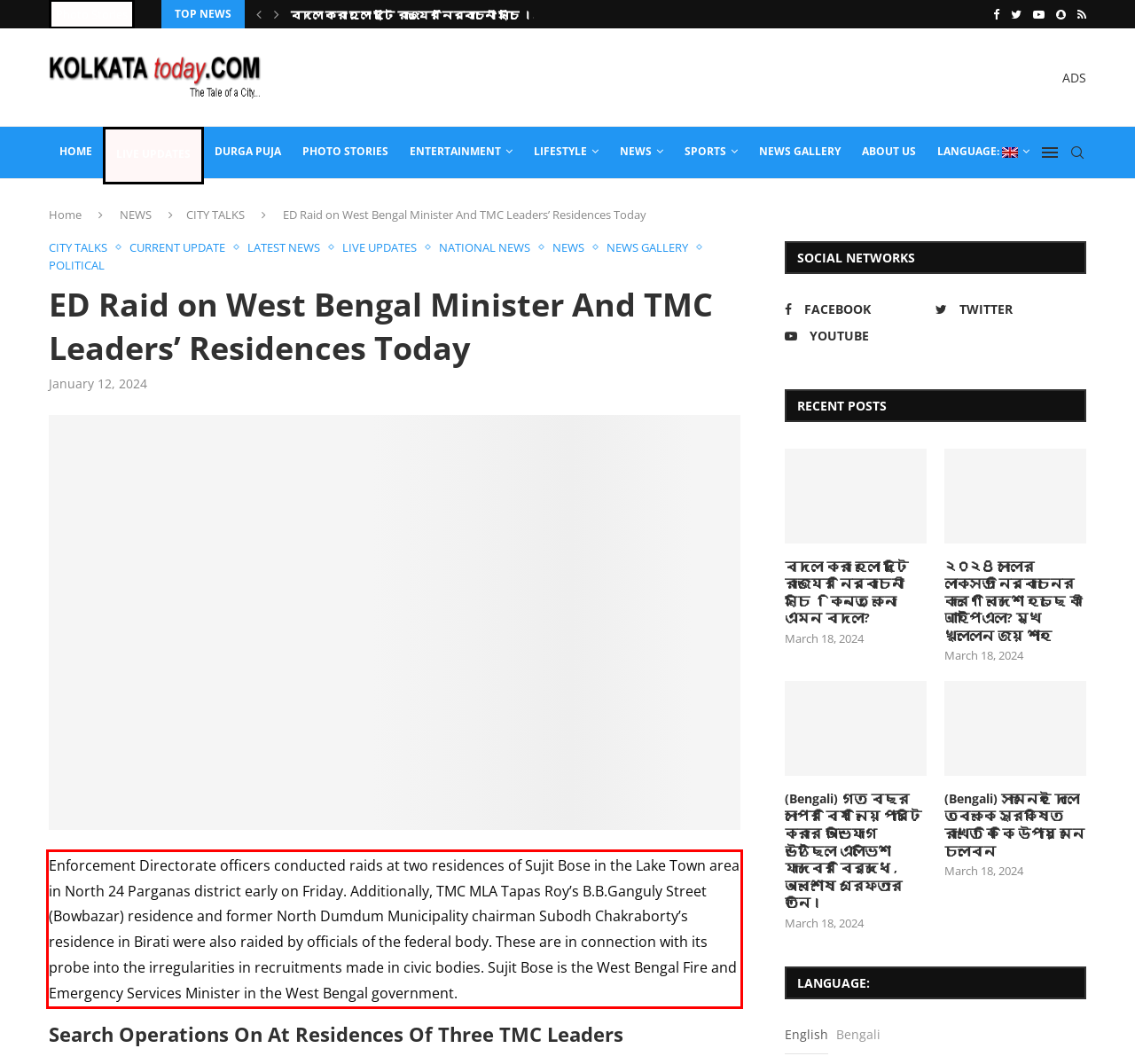Given a webpage screenshot, locate the red bounding box and extract the text content found inside it.

Enforcement Directorate officers conducted raids at two residences of Sujit Bose in the Lake Town area in North 24 Parganas district early on Friday. Additionally, TMC MLA Tapas Roy’s B.B.Ganguly Street (Bowbazar) residence and former North Dumdum Municipality chairman Subodh Chakraborty’s residence in Birati were also raided by officials of the federal body. These are in connection with its probe into the irregularities in recruitments made in civic bodies. Sujit Bose is the West Bengal Fire and Emergency Services Minister in the West Bengal government.